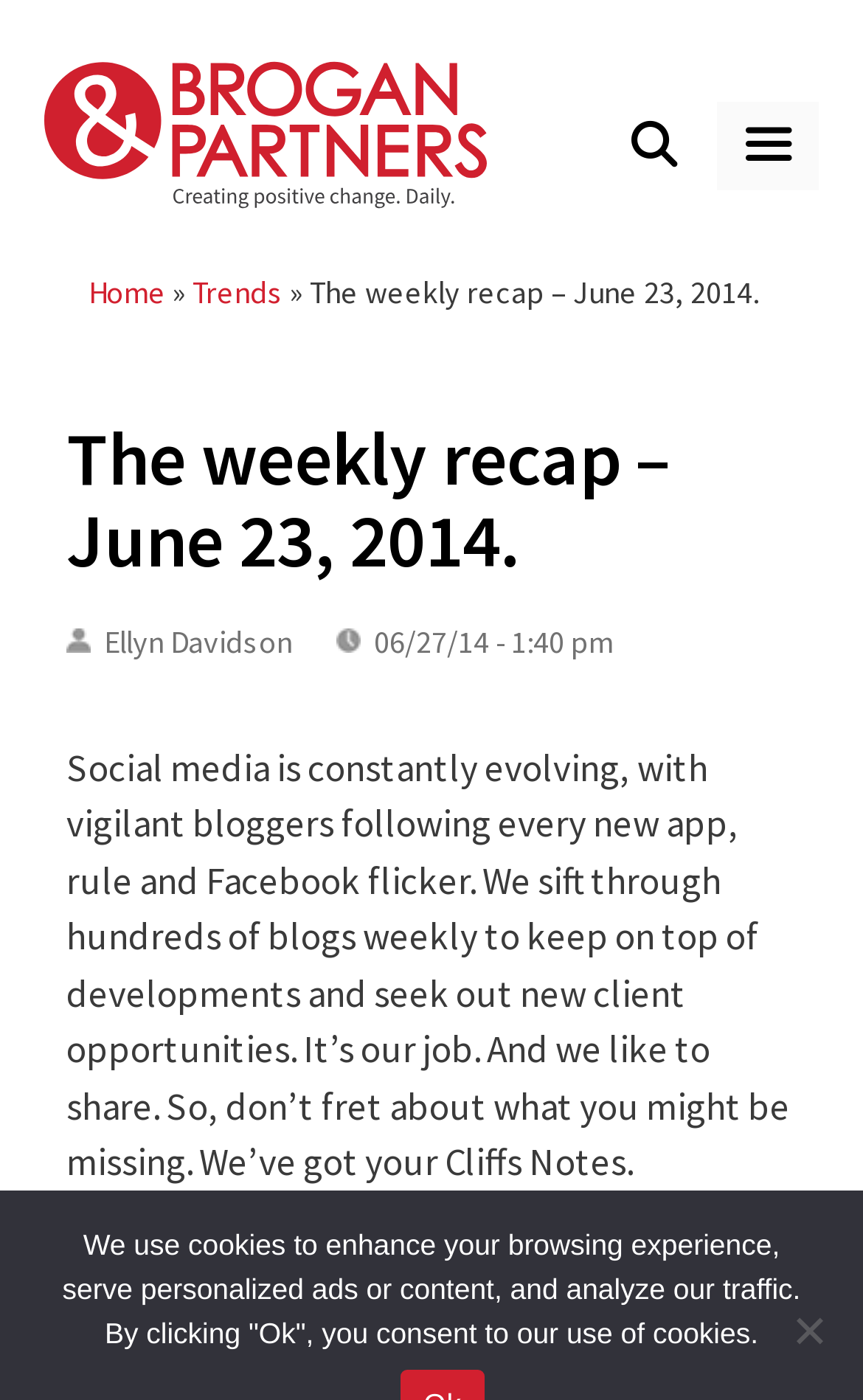Based on the image, give a detailed response to the question: Who is the author of the article?

The author of the article is mentioned below the title, where it says 'Ellyn Davidson'.